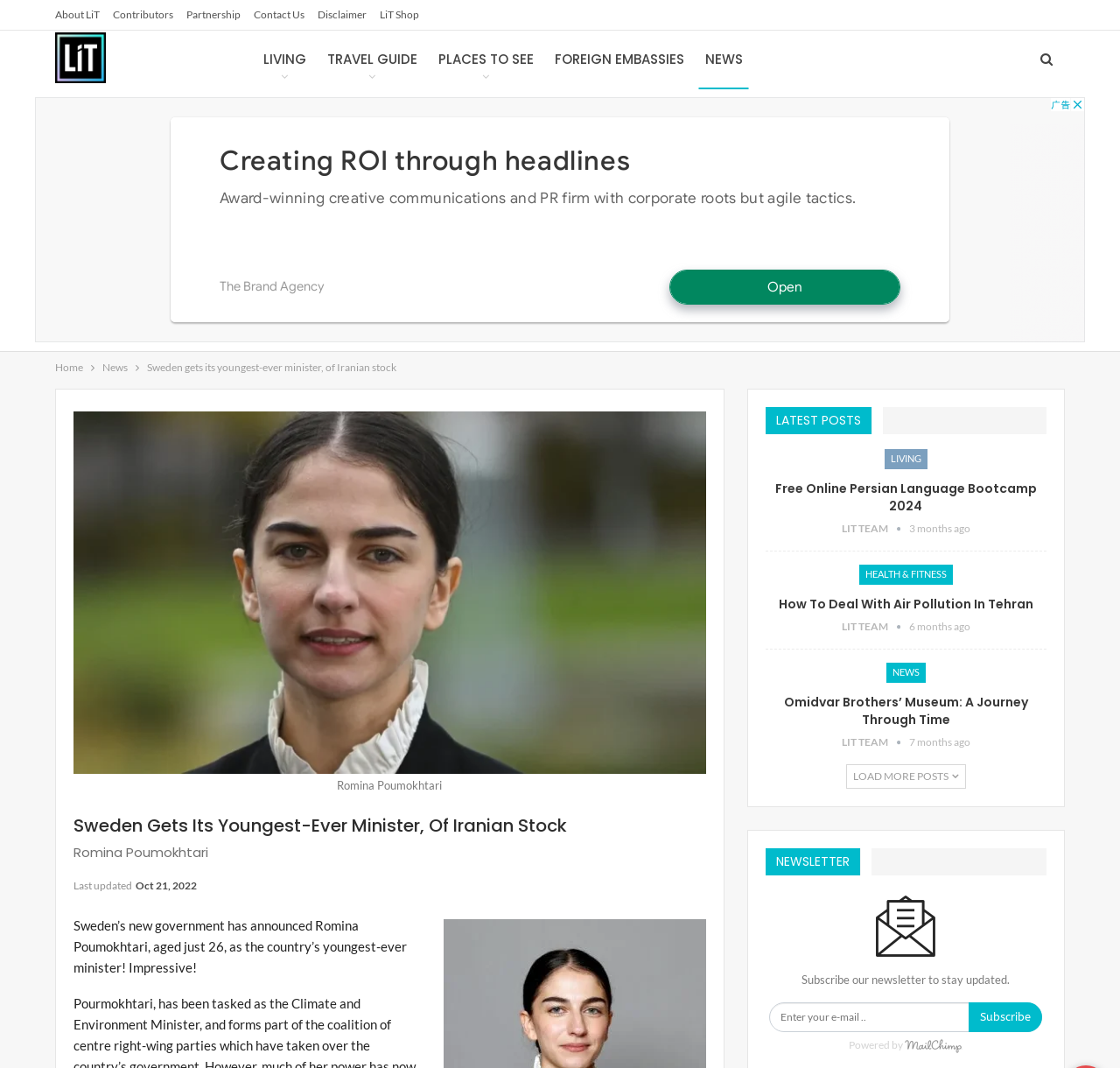Please specify the bounding box coordinates of the area that should be clicked to accomplish the following instruction: "Load more posts". The coordinates should consist of four float numbers between 0 and 1, i.e., [left, top, right, bottom].

[0.755, 0.716, 0.862, 0.739]